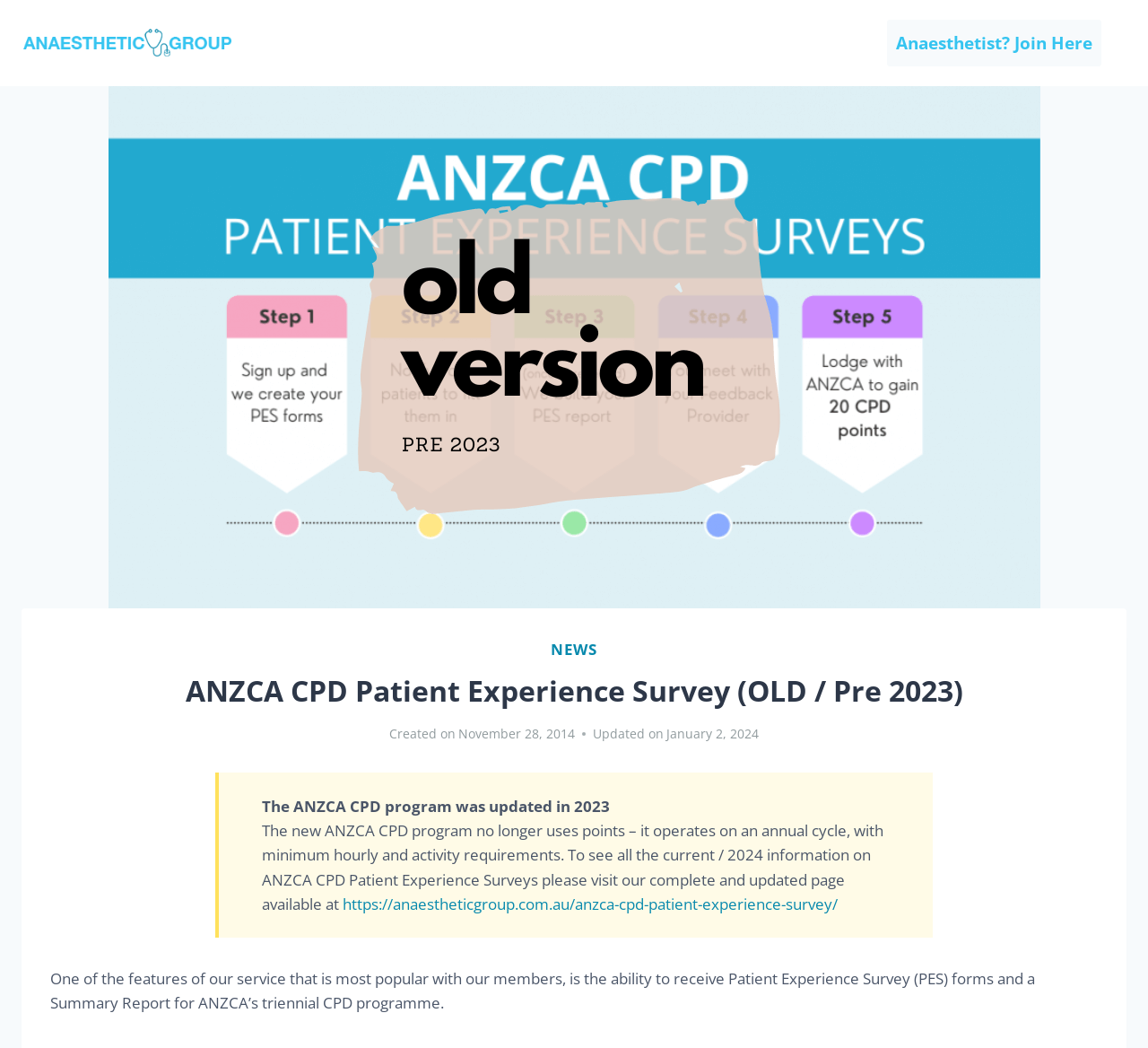Determine the bounding box coordinates of the UI element described below. Use the format (top-left x, top-left y, bottom-right x, bottom-right y) with floating point numbers between 0 and 1: Anaesthetist? Join Here

[0.773, 0.019, 0.959, 0.063]